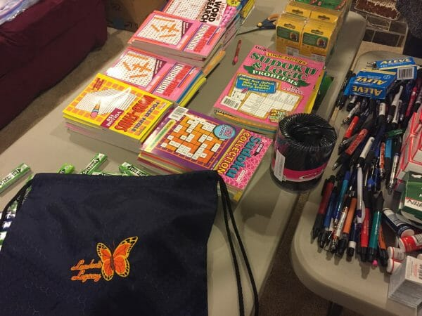What type of items are included in the care bags?
Based on the image, answer the question with a single word or brief phrase.

Supplies and entertainment